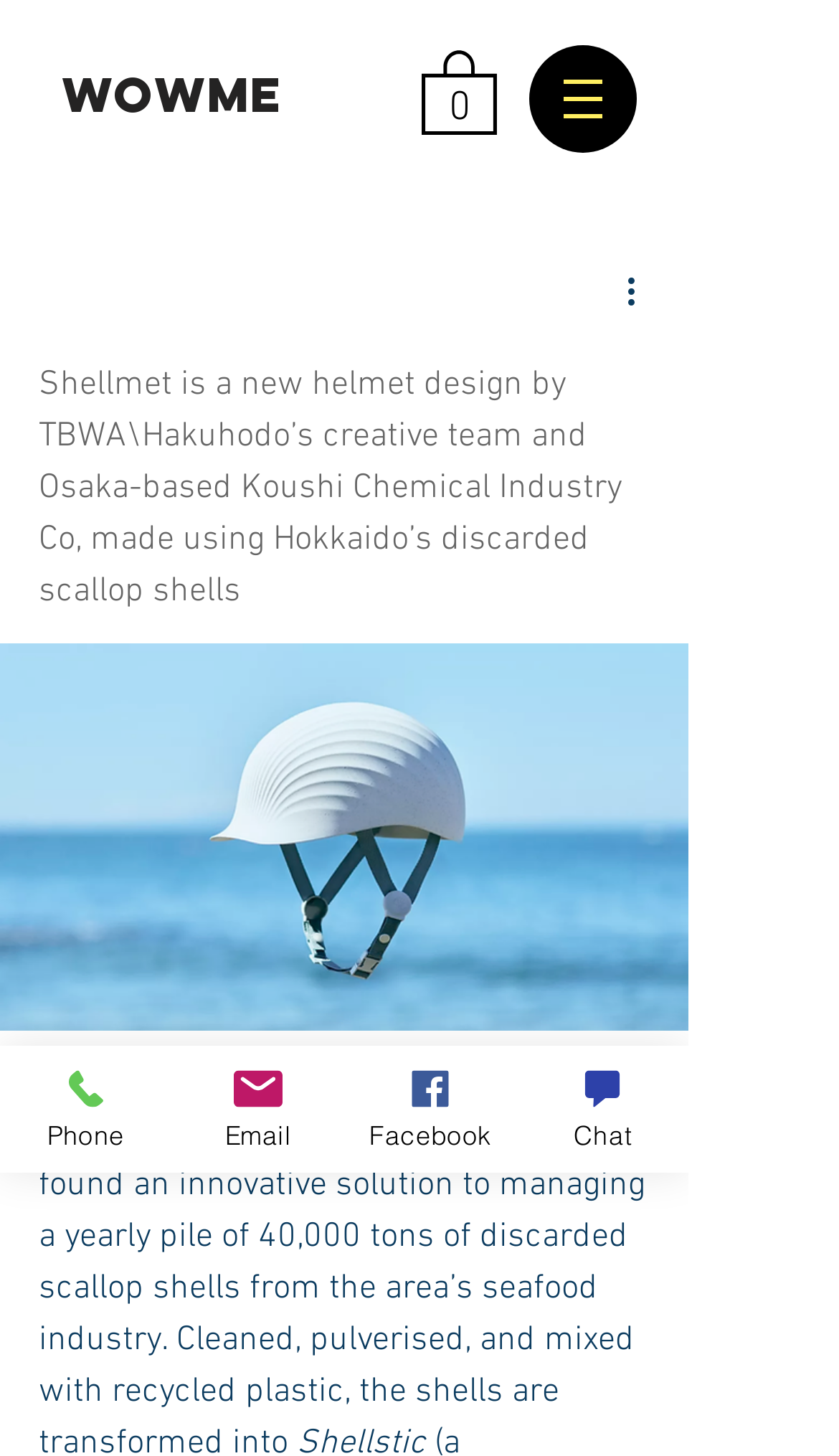How many social media links are there?
Please provide a detailed and thorough answer to the question.

There is only one social media link, which is the 'Facebook' link, indicated by the image icon next to the link text.